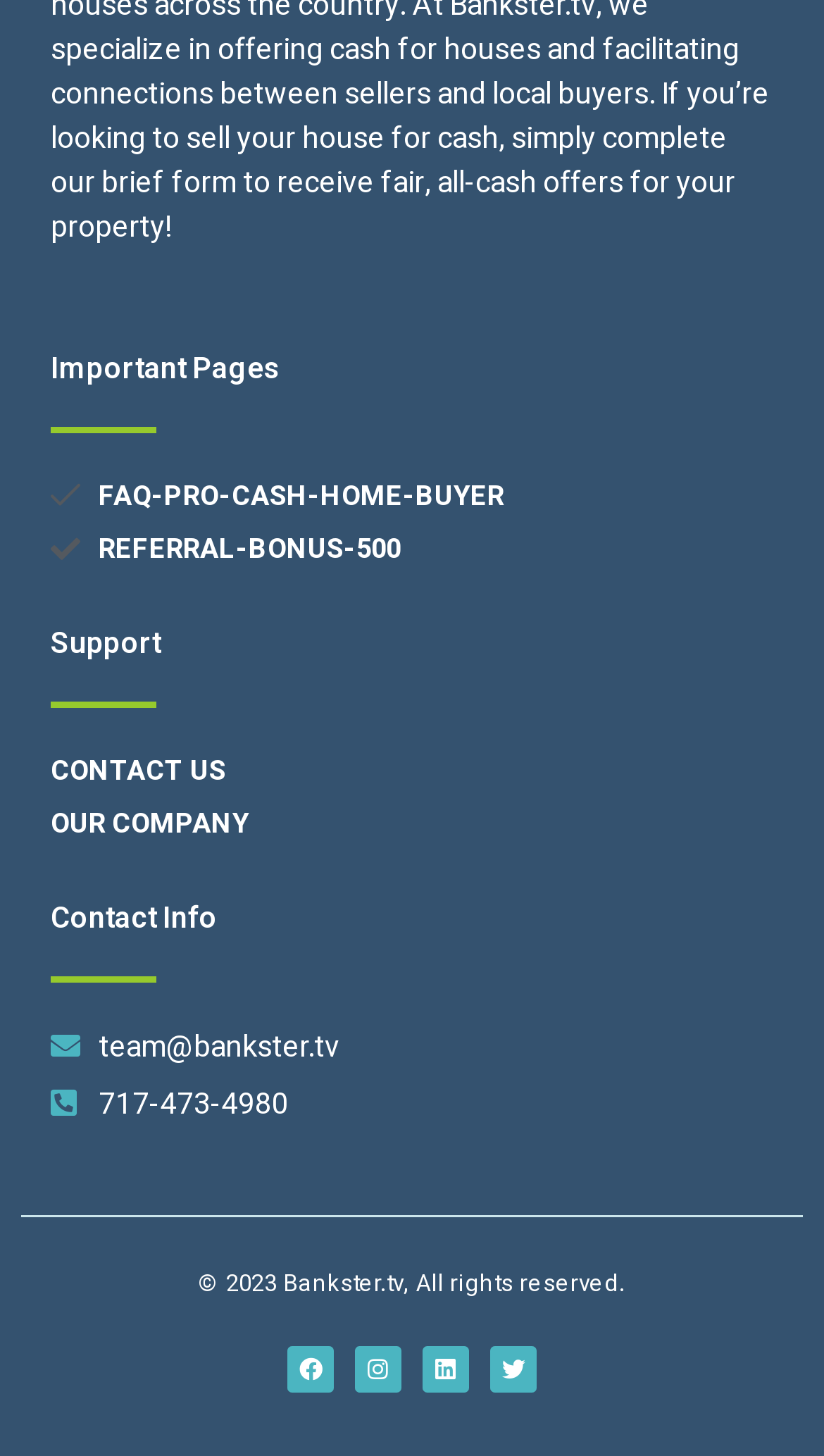Locate the bounding box coordinates of the element I should click to achieve the following instruction: "View FAQ for Pro Cash Home Buyer".

[0.062, 0.326, 0.938, 0.354]